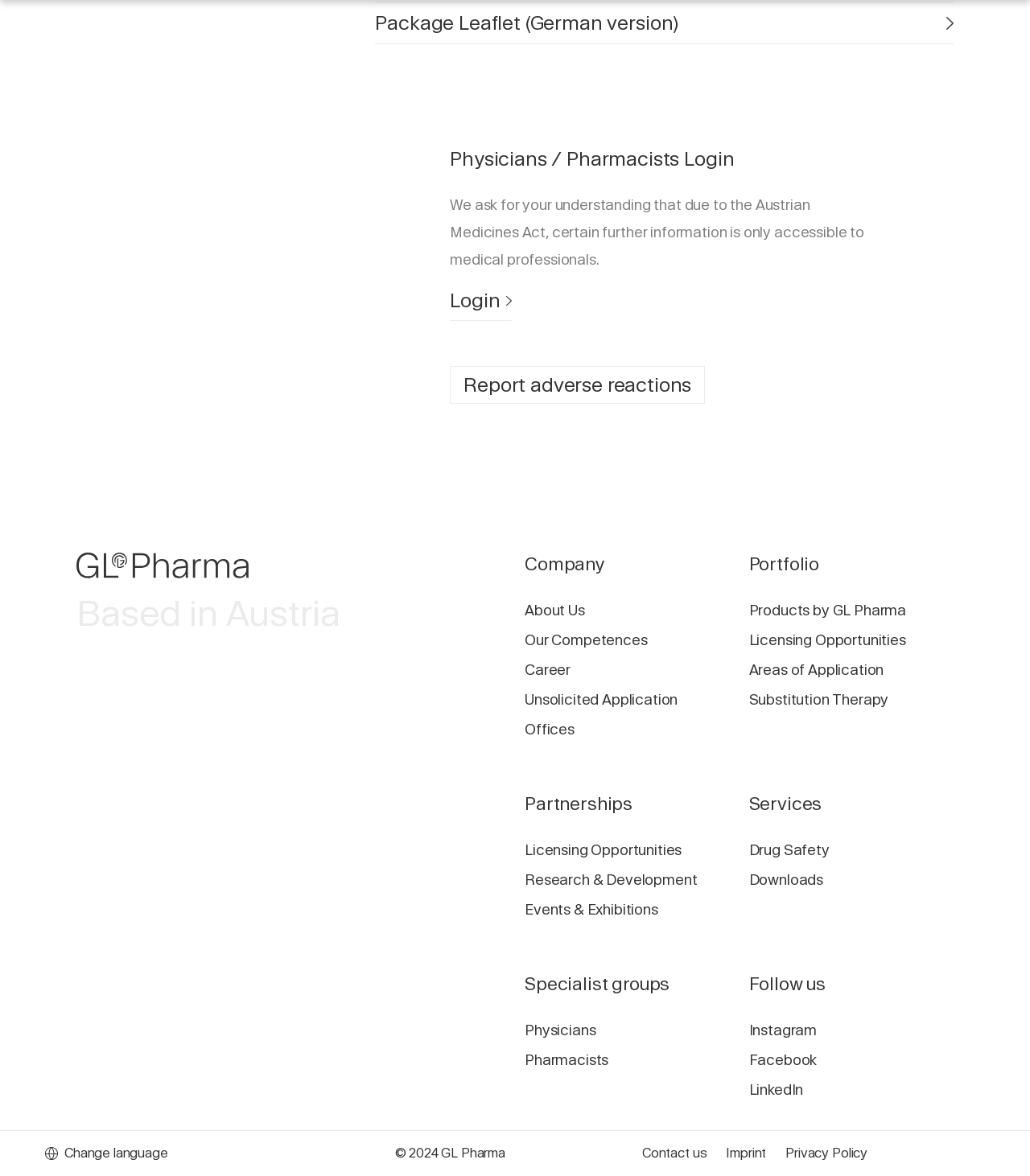Refer to the image and provide a thorough answer to this question:
How many social media platforms are listed in the Follow us section?

In the Follow us section, there are three links: 'Instagram', 'Facebook', and 'LinkedIn', which are three social media platforms.